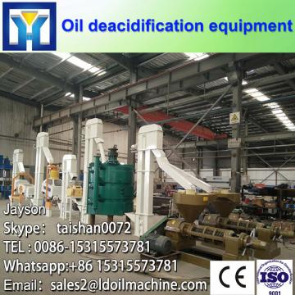Look at the image and write a detailed answer to the question: 
What colors are the equipment units?

The equipment units are predominantly a combination of green and beige, which is indicative of specialized industrial design. This can be observed from the description of the equipment setup in the image.